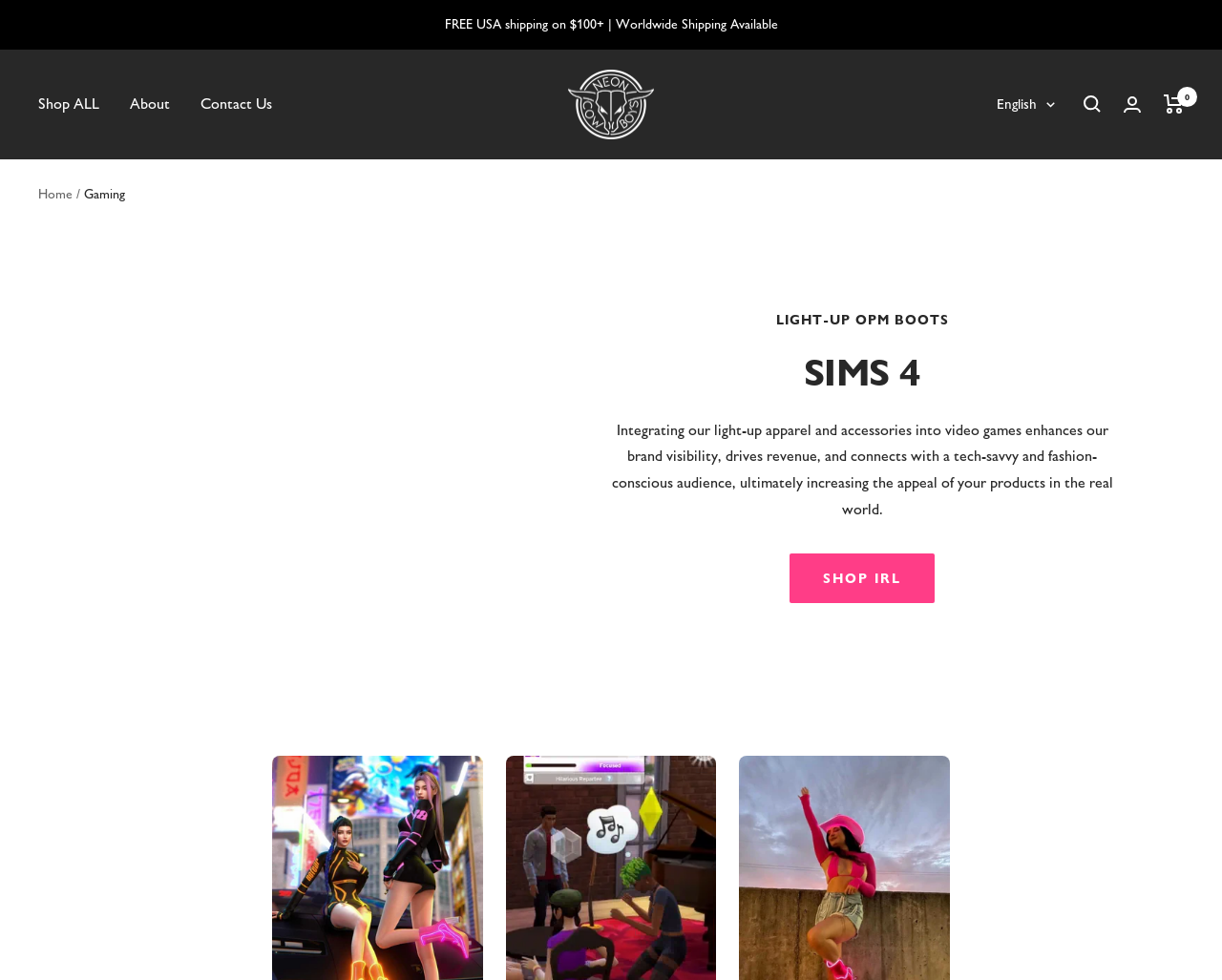Determine the bounding box coordinates for the HTML element described here: "input value="1" aria-label="quantity" name="quantity" value="1"".

None